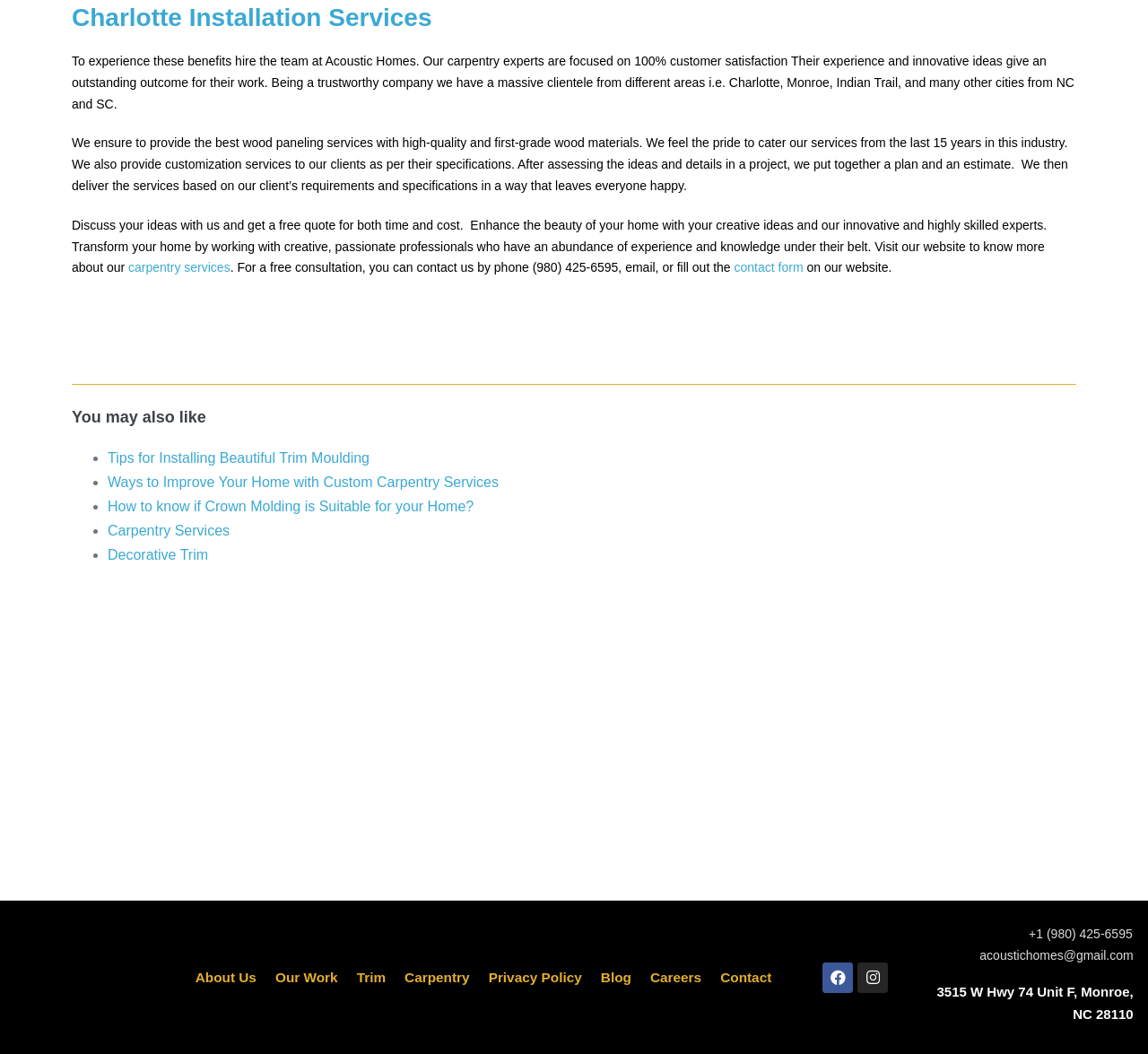Determine the bounding box coordinates of the UI element described by: "Carpentry Services".

[0.094, 0.496, 0.2, 0.511]